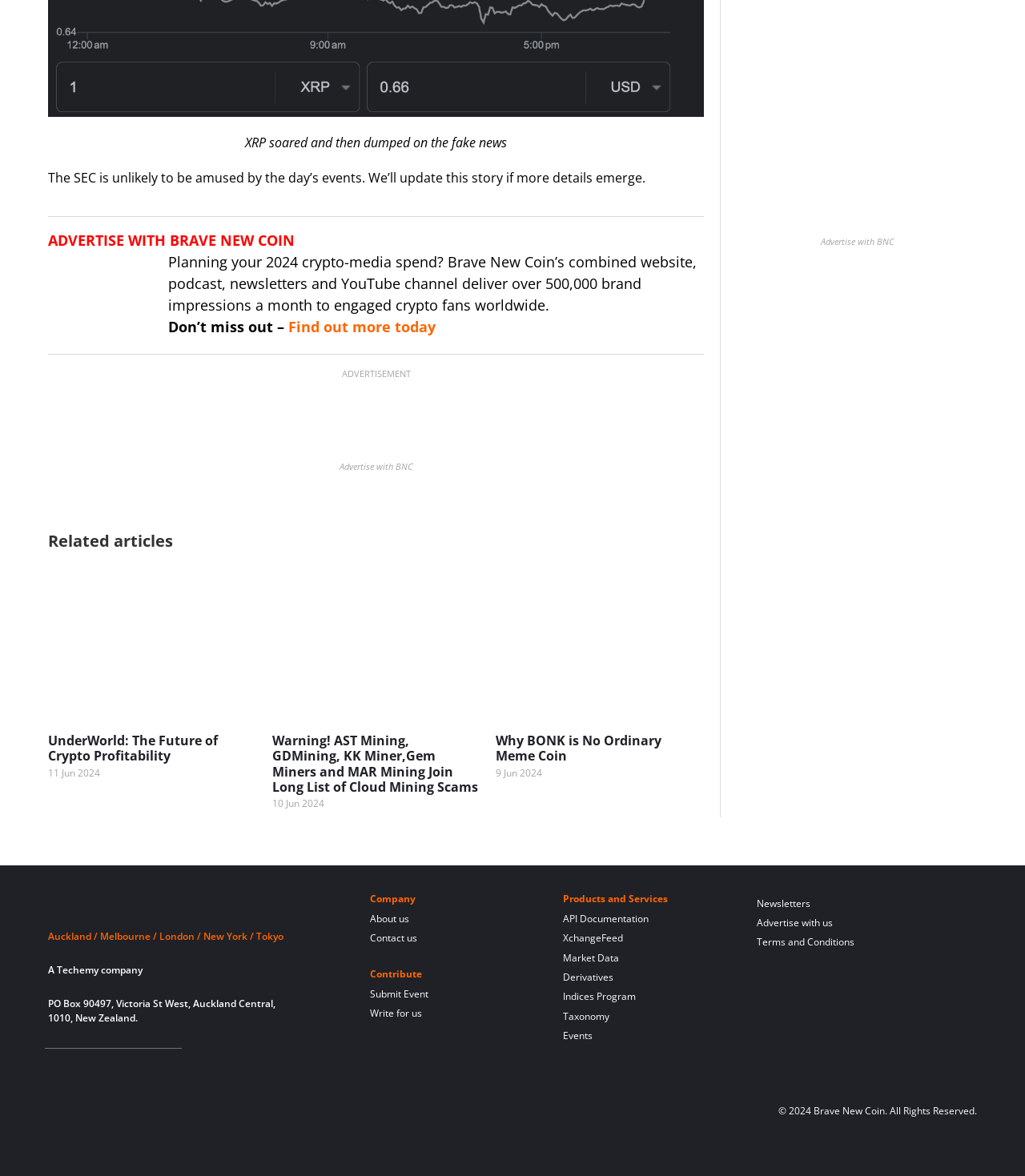Using the details from the image, please elaborate on the following question: What is the purpose of the 'Advertise with Brave New Coin' section?

The section is labeled 'Advertise with Brave New Coin' and contains a description of the benefits of advertising with Brave New Coin, including the number of brand impressions per month. This suggests that the purpose of the section is to encourage users to advertise with Brave New Coin.